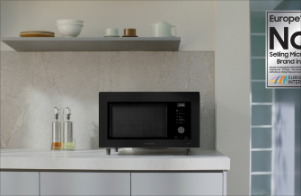Provide a thorough description of what you see in the image.

The image features a sleek black microwave sitting on a light-colored kitchen countertop. Above the microwave is a simple shelf displaying several white dishware items, creating a modern and minimalist aesthetic. To the right of the microwave, there is a notable label boasting that it is the "No. 1 Selling Microwave Brand in Europe," which highlights its prestigious position in the market. The overall setting reflects a contemporary kitchen design, emphasizing both style and functionality.